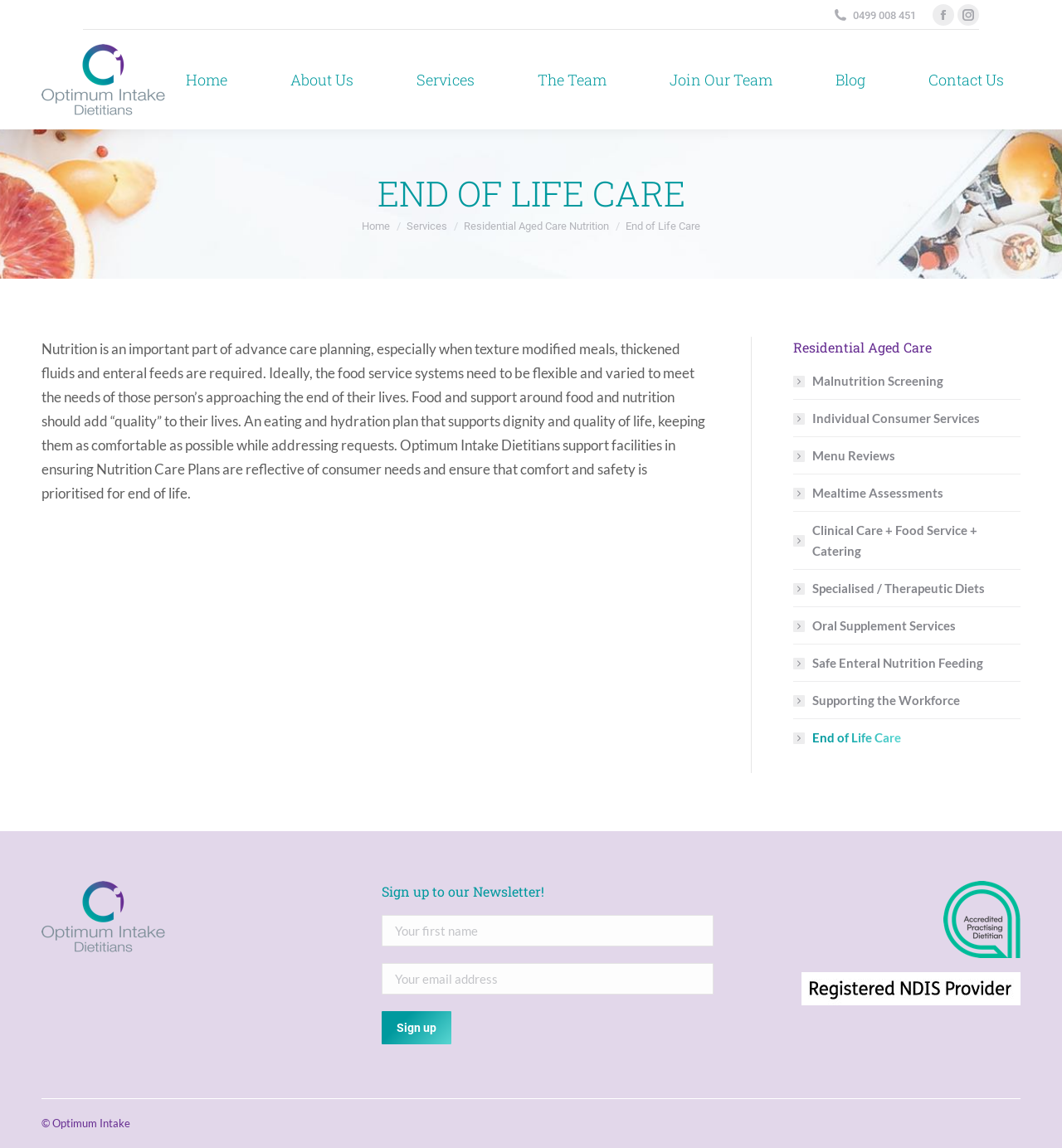Please identify the bounding box coordinates of the element on the webpage that should be clicked to follow this instruction: "Go to Top of the page". The bounding box coordinates should be given as four float numbers between 0 and 1, formatted as [left, top, right, bottom].

[0.961, 0.889, 0.992, 0.918]